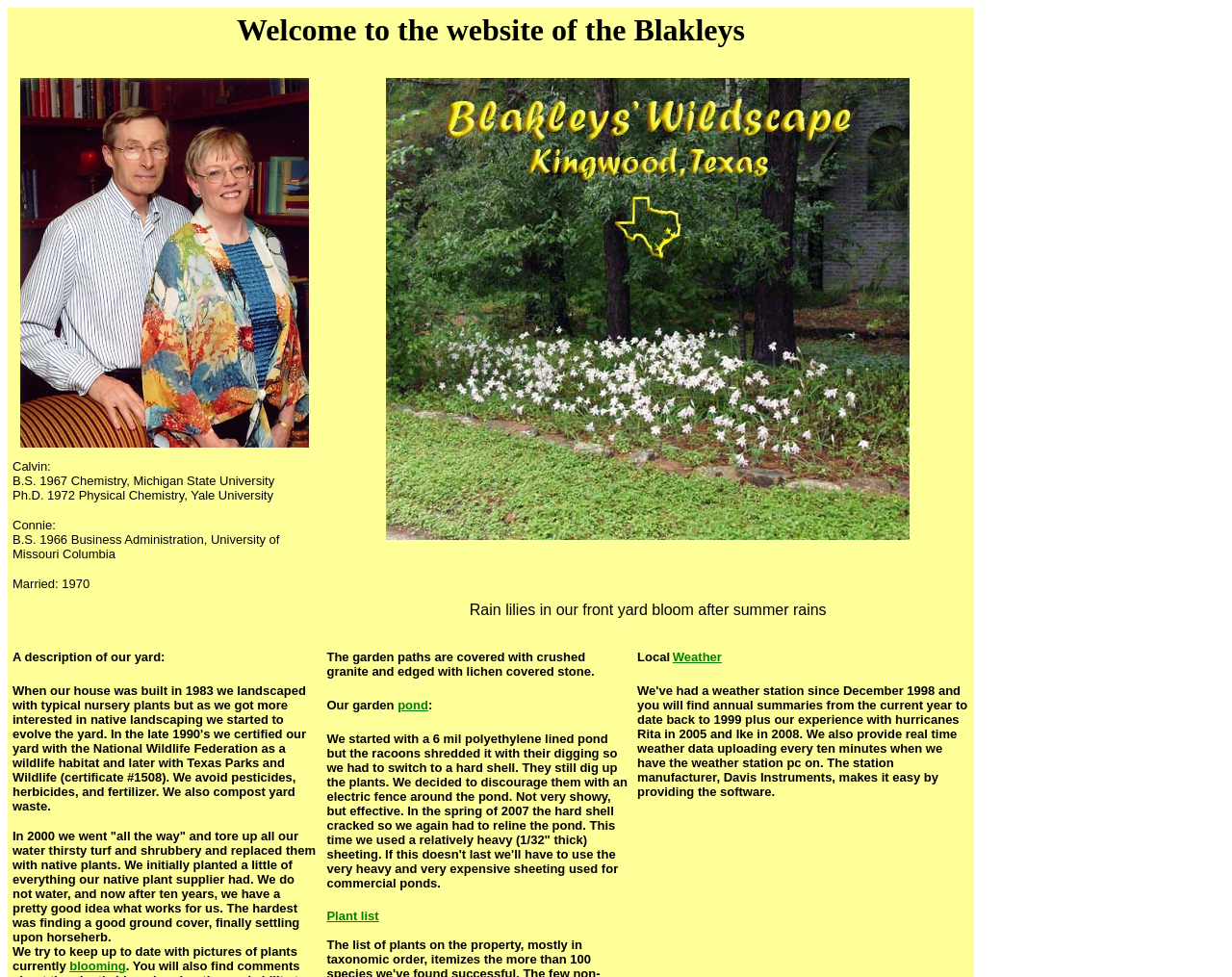What type of flowers bloom in the front yard after rain?
Look at the image and respond to the question as thoroughly as possible.

I analyzed the layout table row and cell structure and found an image with the text 'Rain lilies (Cooperia pedunculata)bloom after rain in our front yard' which indicates that rain lilies are the type of flowers that bloom in the front yard after rain.